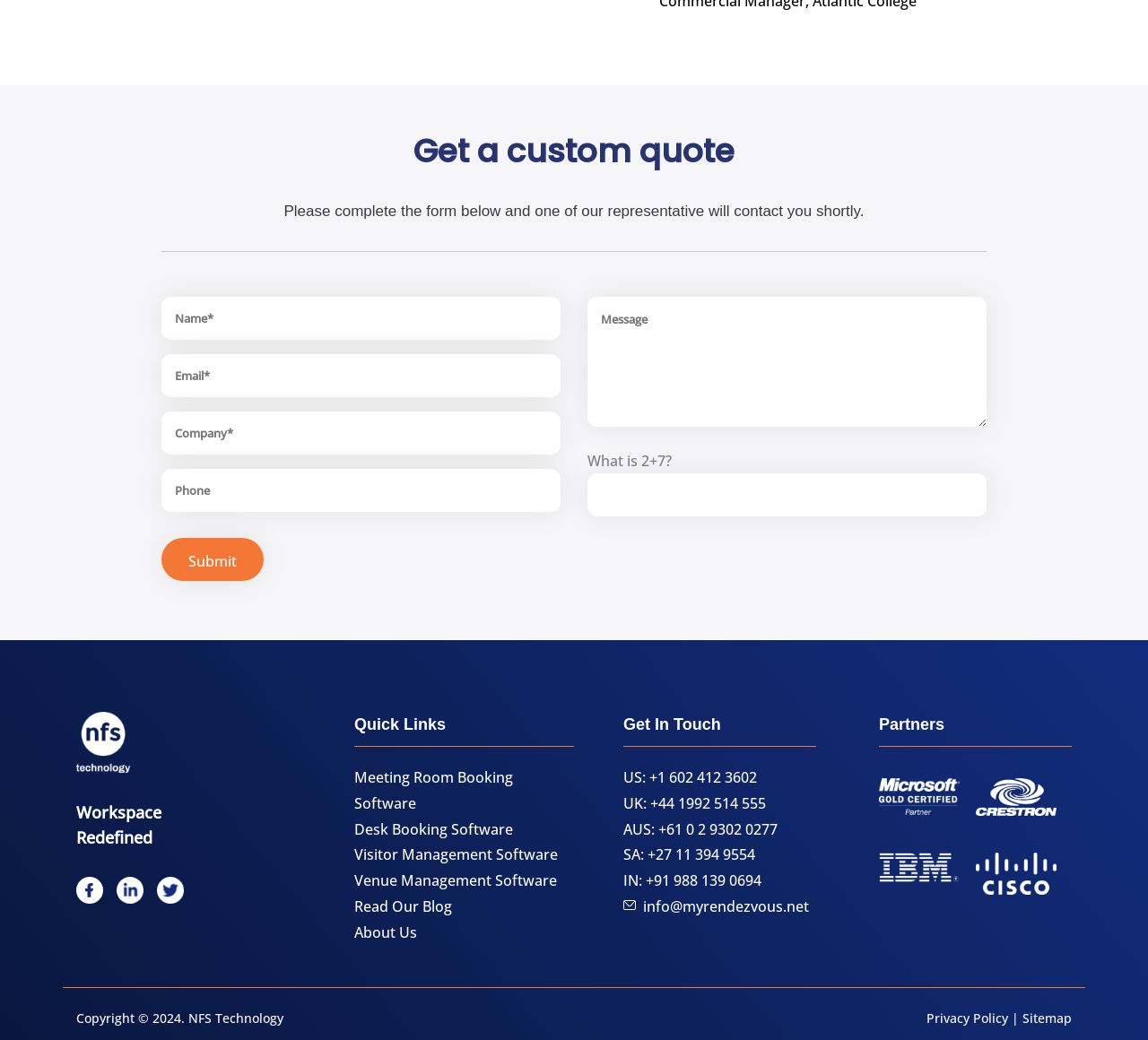Specify the bounding box coordinates of the region I need to click to perform the following instruction: "Enter the email address". The coordinates must be four float numbers in the range of 0 to 1, i.e., [left, top, right, bottom].

[0.141, 0.341, 0.488, 0.382]